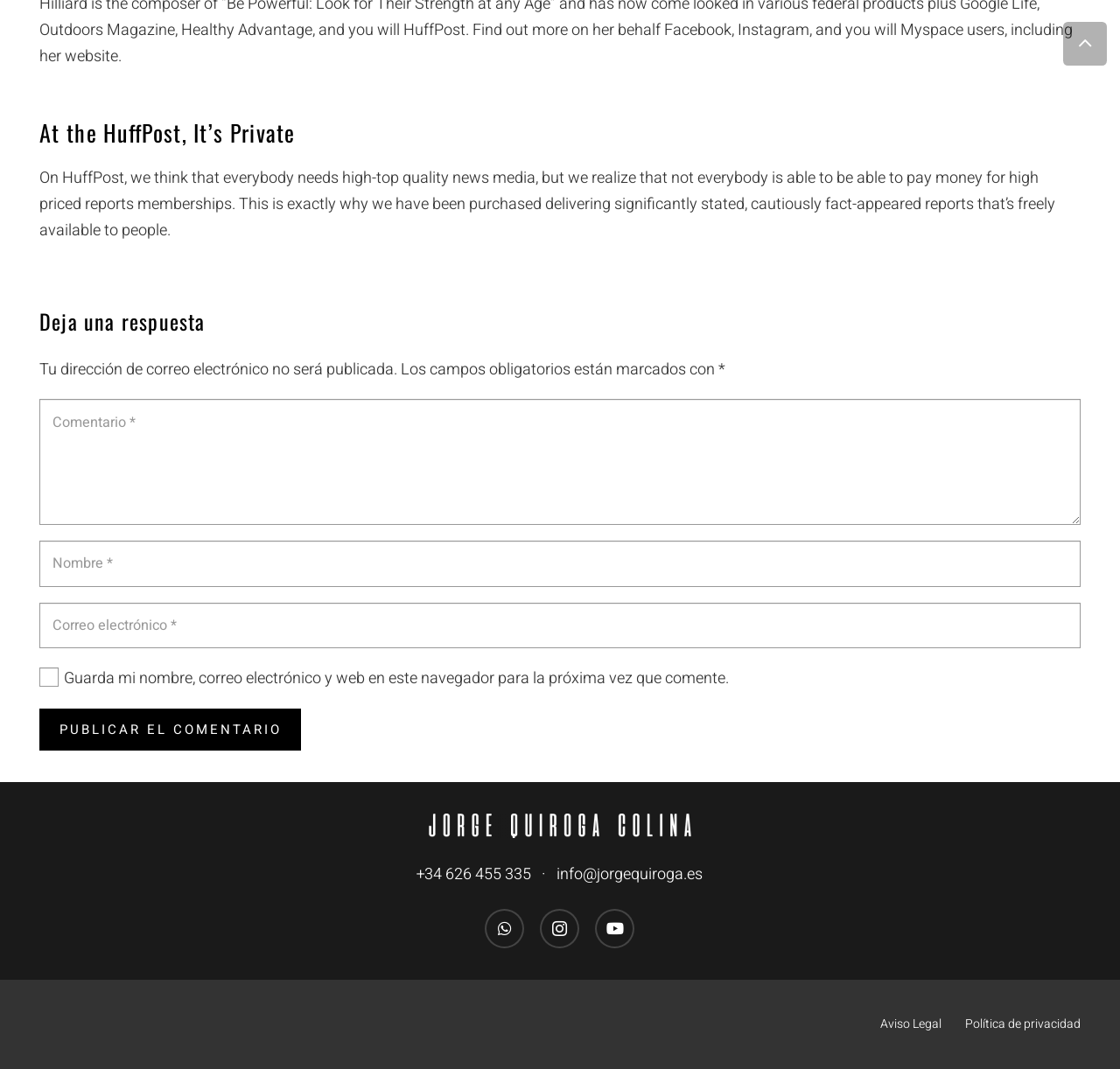Extract the bounding box for the UI element that matches this description: "aria-label="YouTube" title="YouTube"".

[0.532, 0.85, 0.567, 0.887]